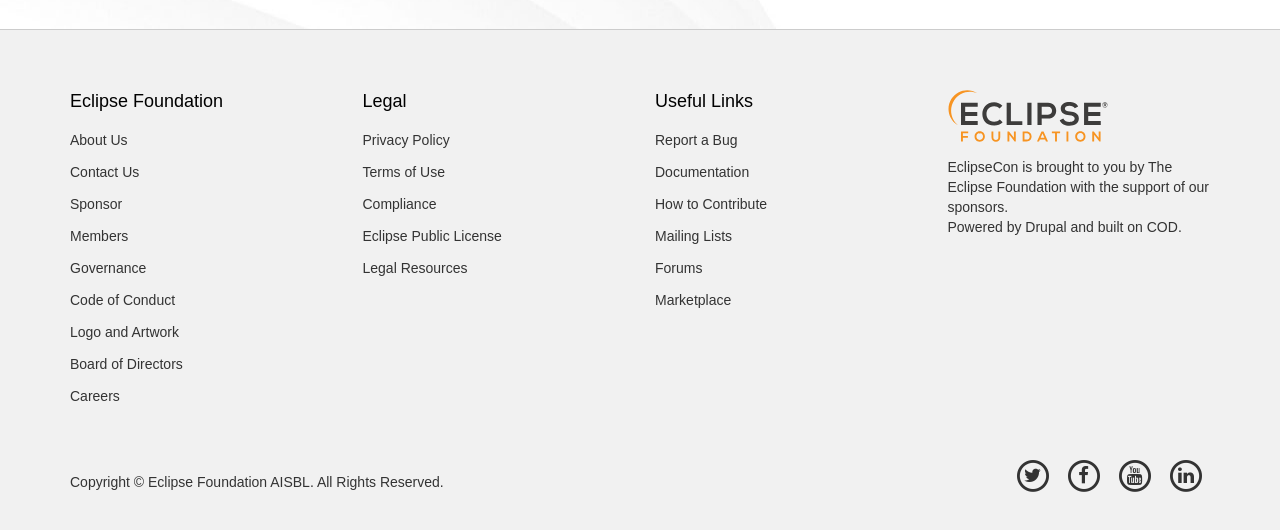Please identify the bounding box coordinates of the element I should click to complete this instruction: 'Click About Us'. The coordinates should be given as four float numbers between 0 and 1, like this: [left, top, right, bottom].

[0.043, 0.233, 0.26, 0.294]